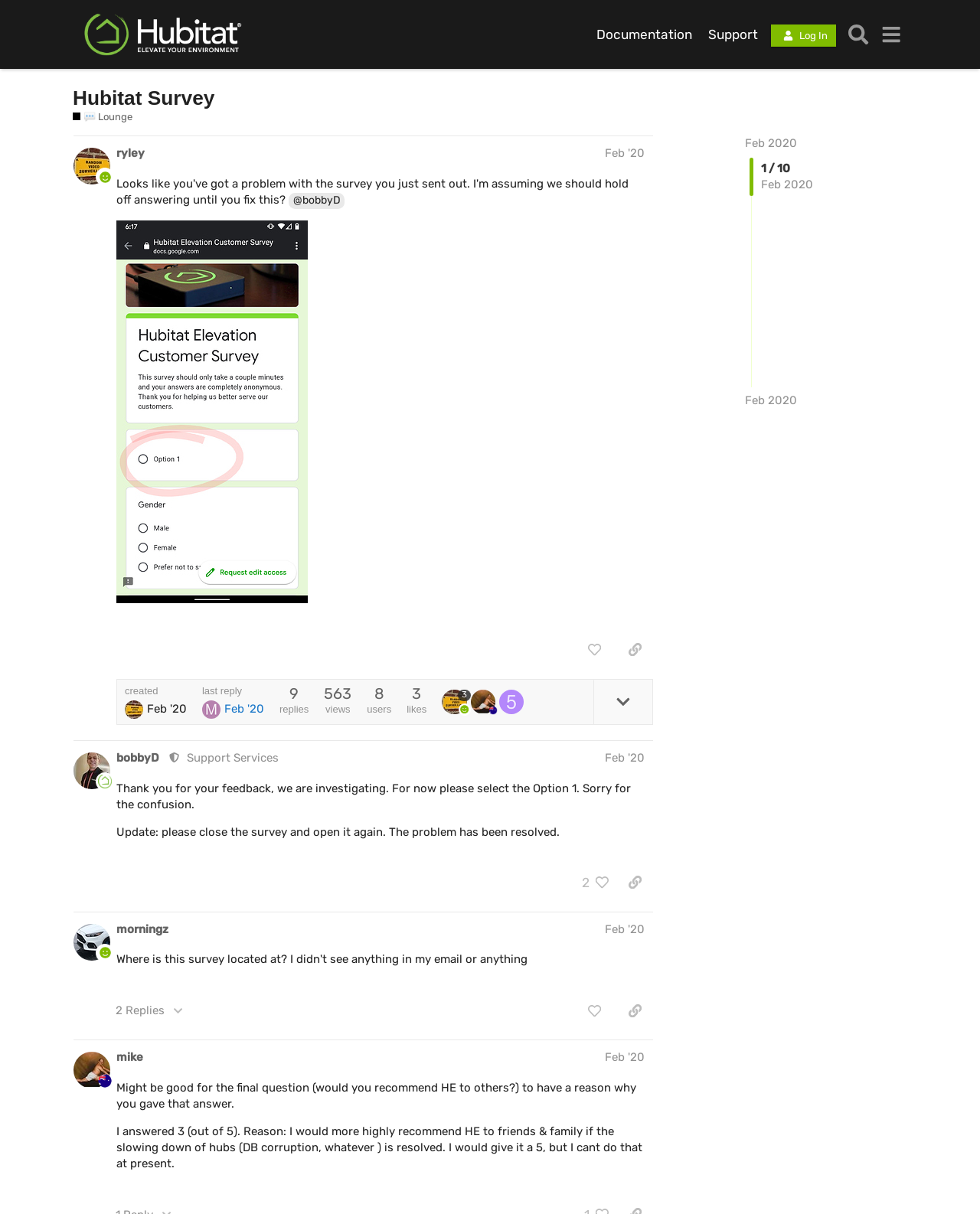Please specify the coordinates of the bounding box for the element that should be clicked to carry out this instruction: "Click on the 'Log In' button". The coordinates must be four float numbers between 0 and 1, formatted as [left, top, right, bottom].

[0.787, 0.02, 0.853, 0.038]